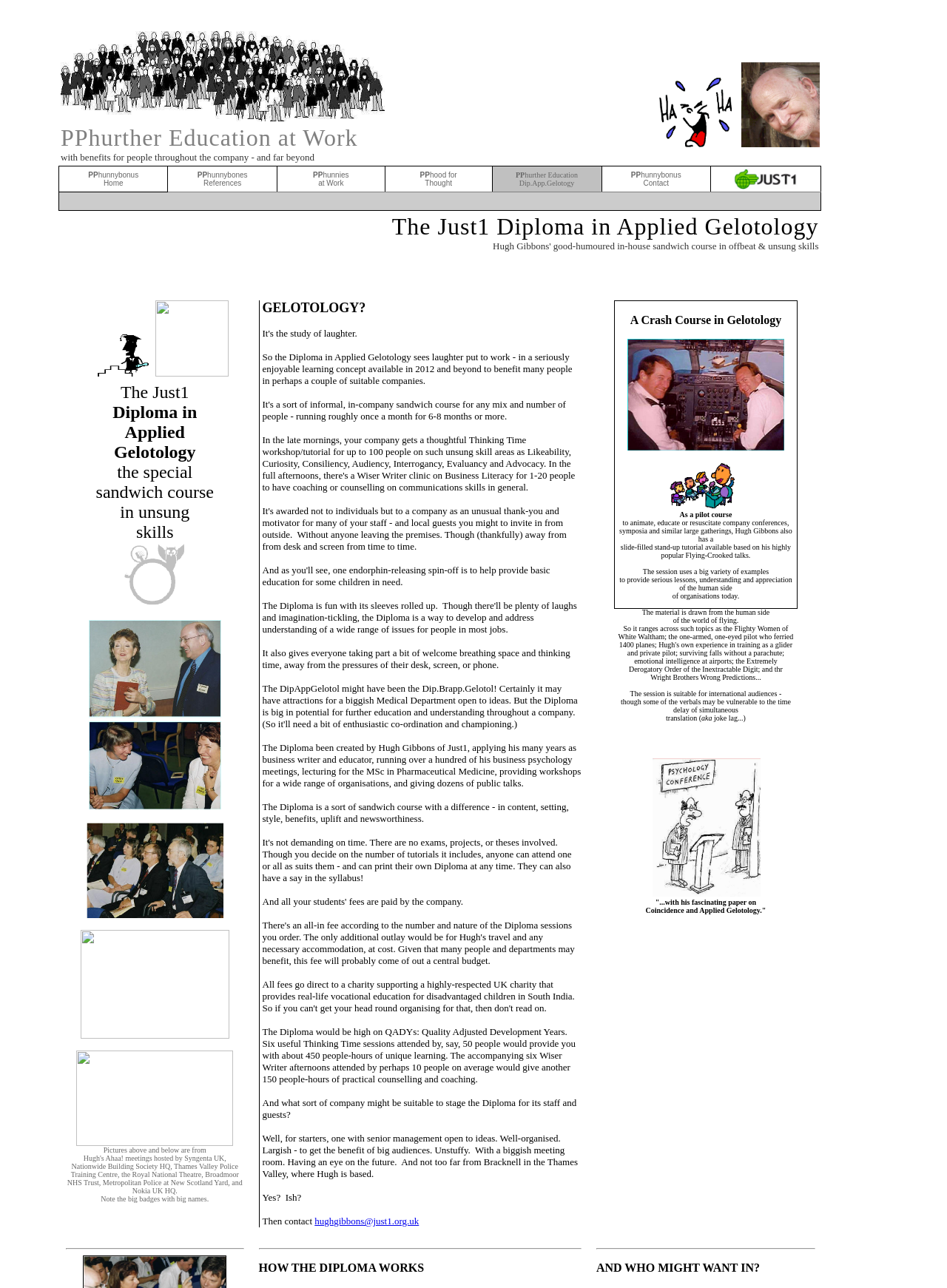Respond to the question below with a single word or phrase: What is the name of the course created by Hugh Gibbons?

Diploma in Applied Gelotology